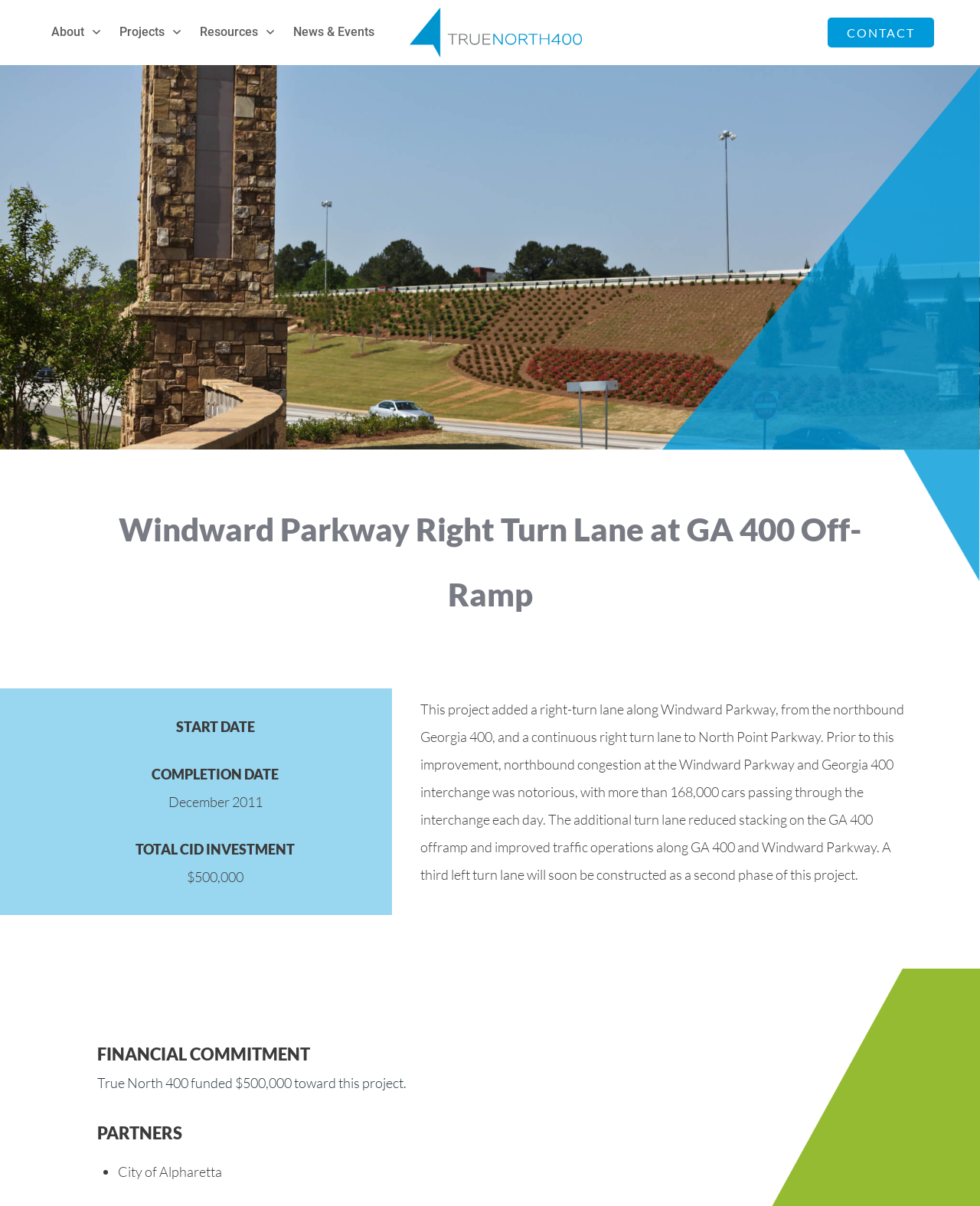Please answer the following question using a single word or phrase: How much did True North 400 fund towards this project?

$500,000